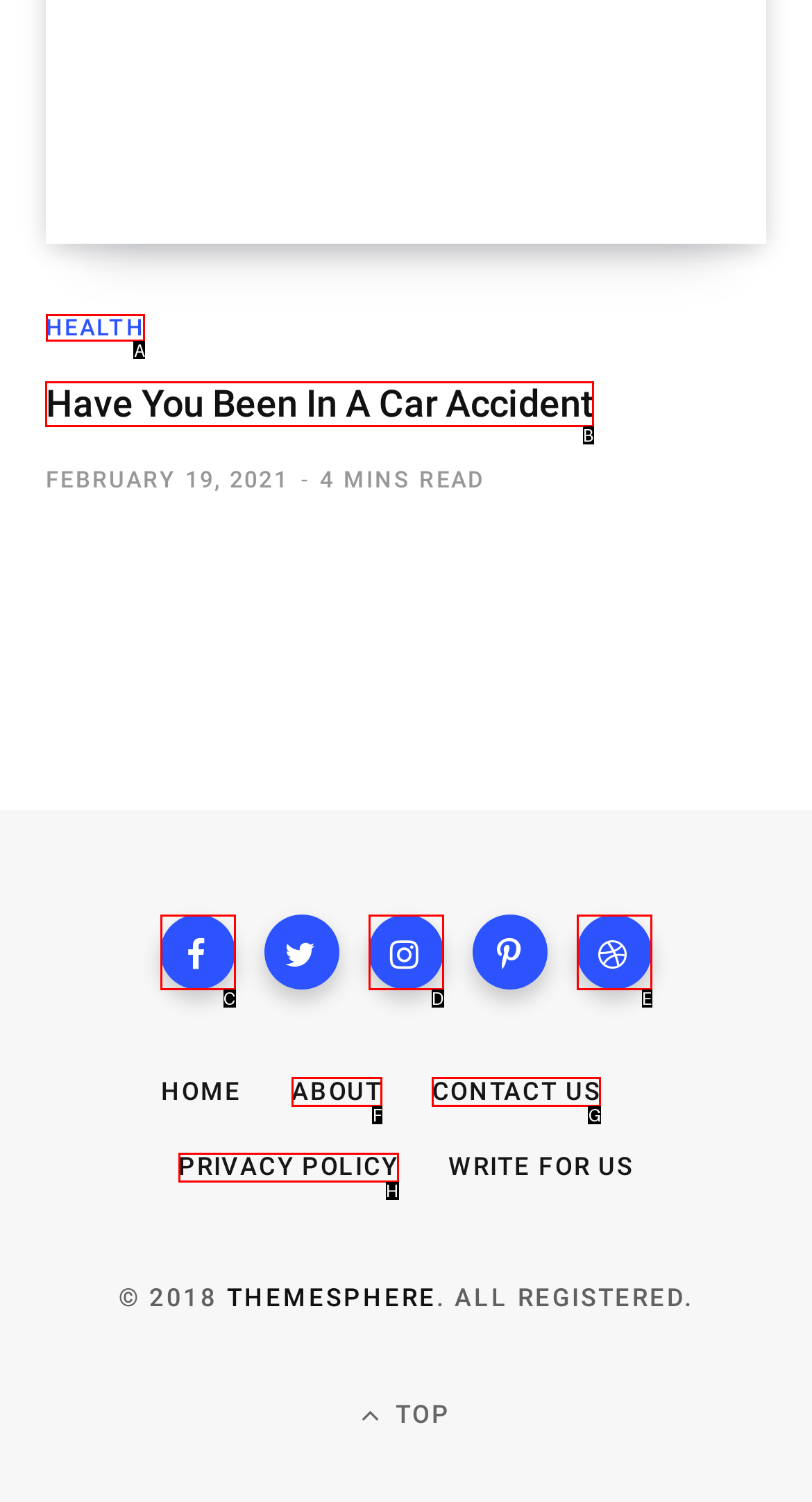Identify the appropriate choice to fulfill this task: Read the article 'Have You Been In A Car Accident'
Respond with the letter corresponding to the correct option.

B